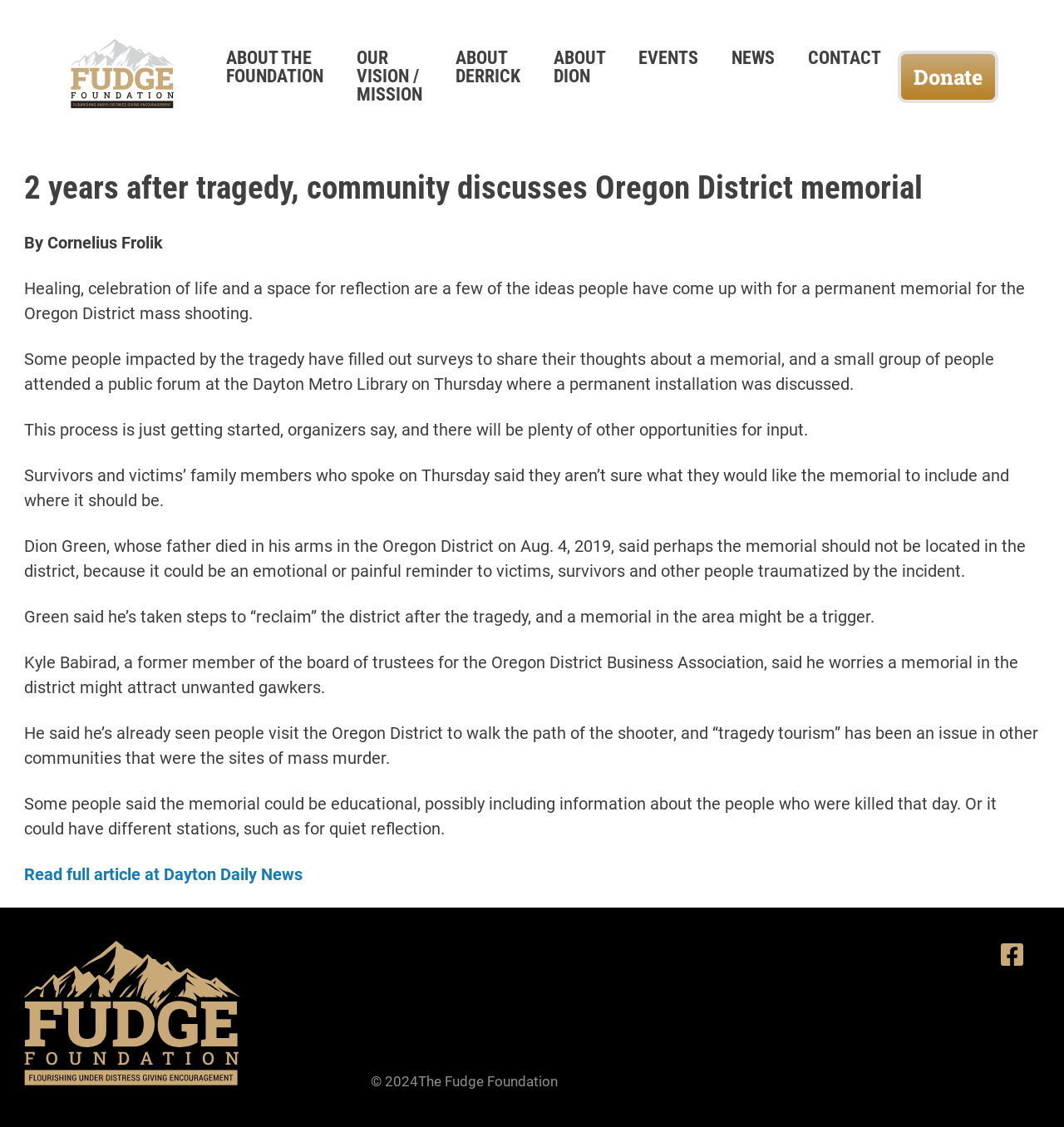Determine the bounding box coordinates of the clickable element necessary to fulfill the instruction: "Click the 'ABOUT THE FOUNDATION' link". Provide the coordinates as four float numbers within the 0 to 1 range, i.e., [left, top, right, bottom].

[0.212, 0.042, 0.304, 0.077]